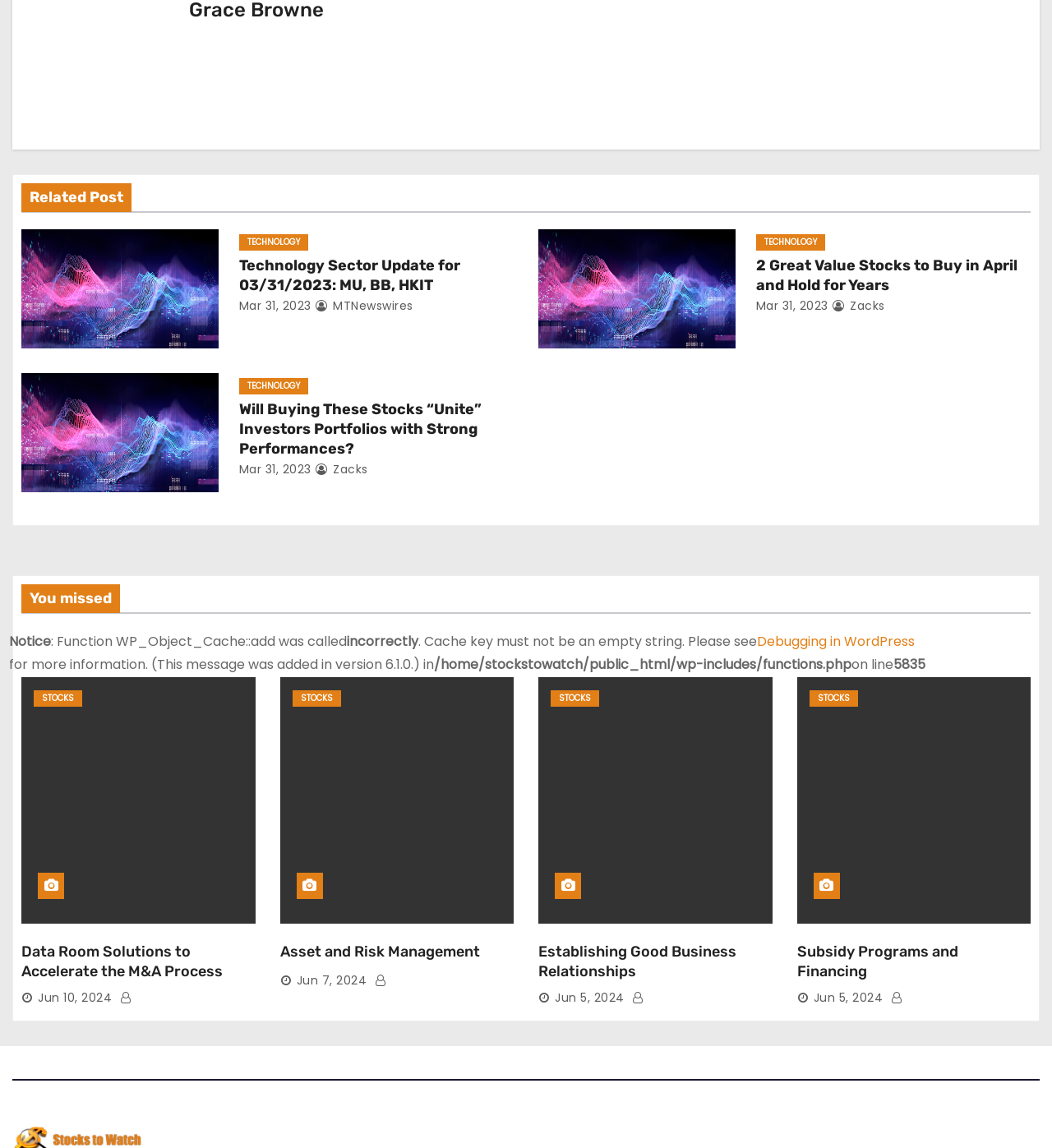Can you pinpoint the bounding box coordinates for the clickable element required for this instruction: "Read 'Data Room Solutions to Accelerate the M&A Process'"? The coordinates should be four float numbers between 0 and 1, i.e., [left, top, right, bottom].

[0.02, 0.821, 0.243, 0.853]